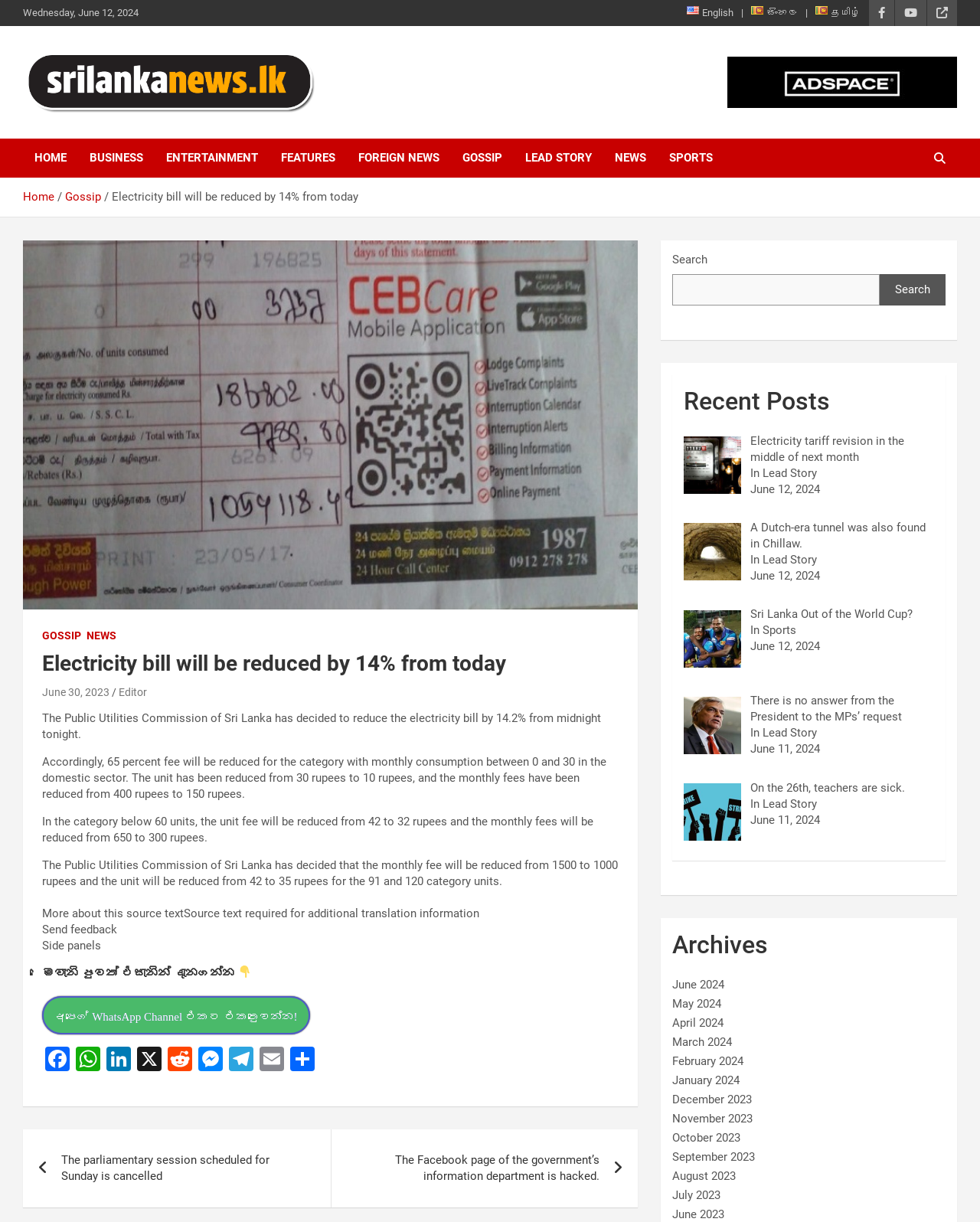Find the bounding box coordinates for the element that must be clicked to complete the instruction: "View the Archives". The coordinates should be four float numbers between 0 and 1, indicated as [left, top, right, bottom].

[0.686, 0.761, 0.965, 0.787]